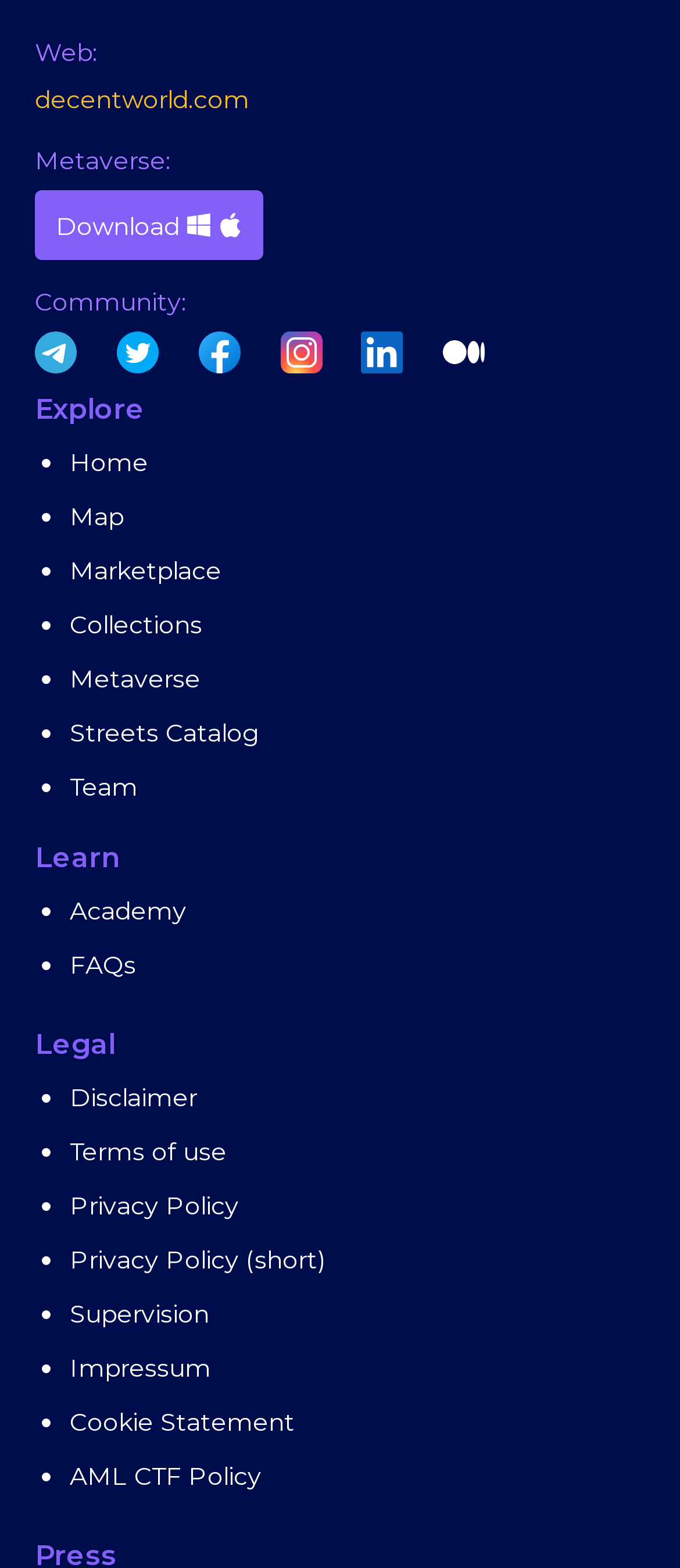Refer to the element description Privacy Policy (short) and identify the corresponding bounding box in the screenshot. Format the coordinates as (top-left x, top-left y, bottom-right x, bottom-right y) with values in the range of 0 to 1.

[0.103, 0.793, 0.477, 0.813]